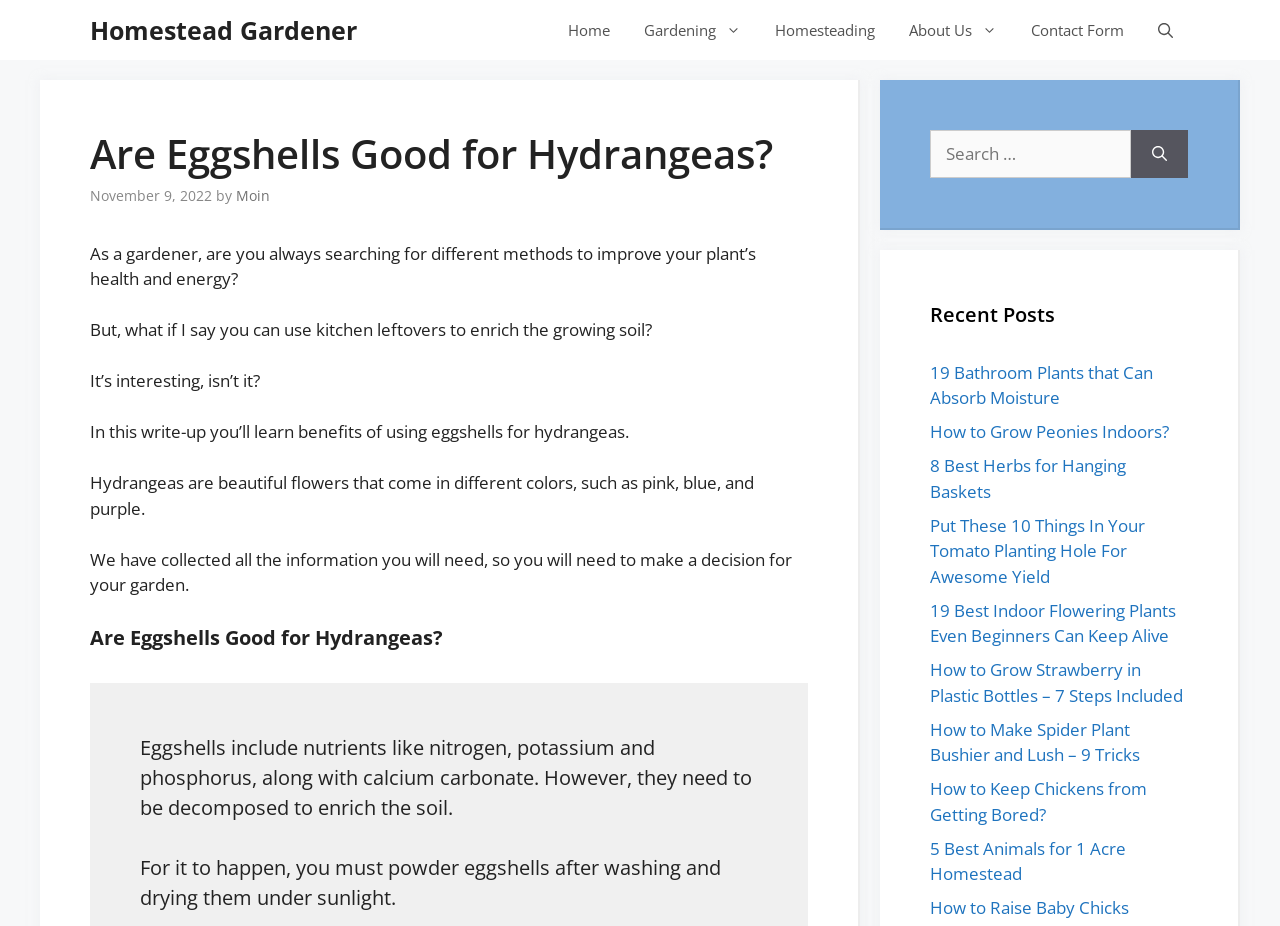What is the author of this article?
Can you provide an in-depth and detailed response to the question?

The author of this article is mentioned in the header section, where it says 'by Moin'.